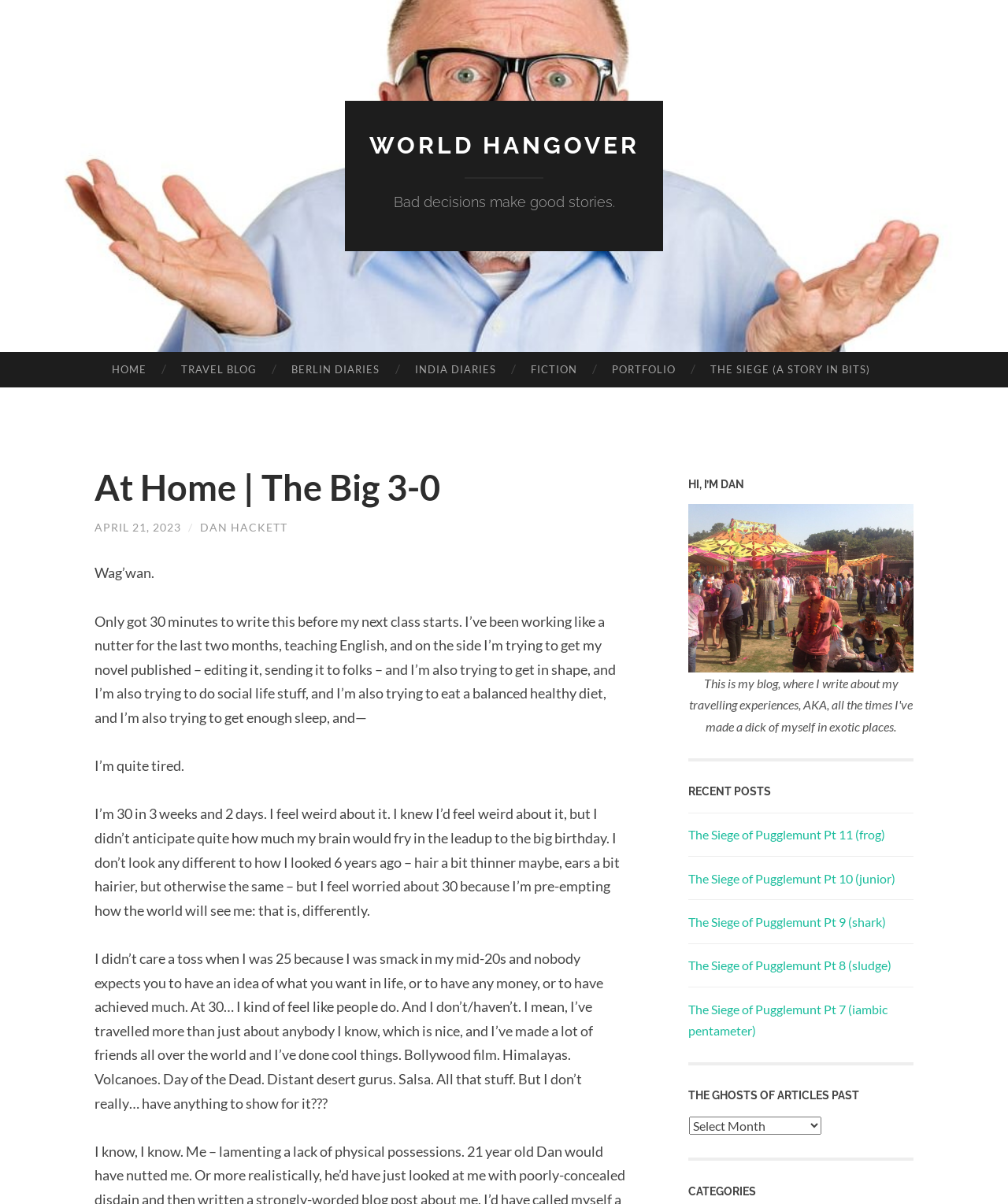Identify the bounding box for the UI element described as: "April 21, 2023April 21, 2023". The coordinates should be four float numbers between 0 and 1, i.e., [left, top, right, bottom].

[0.094, 0.432, 0.18, 0.443]